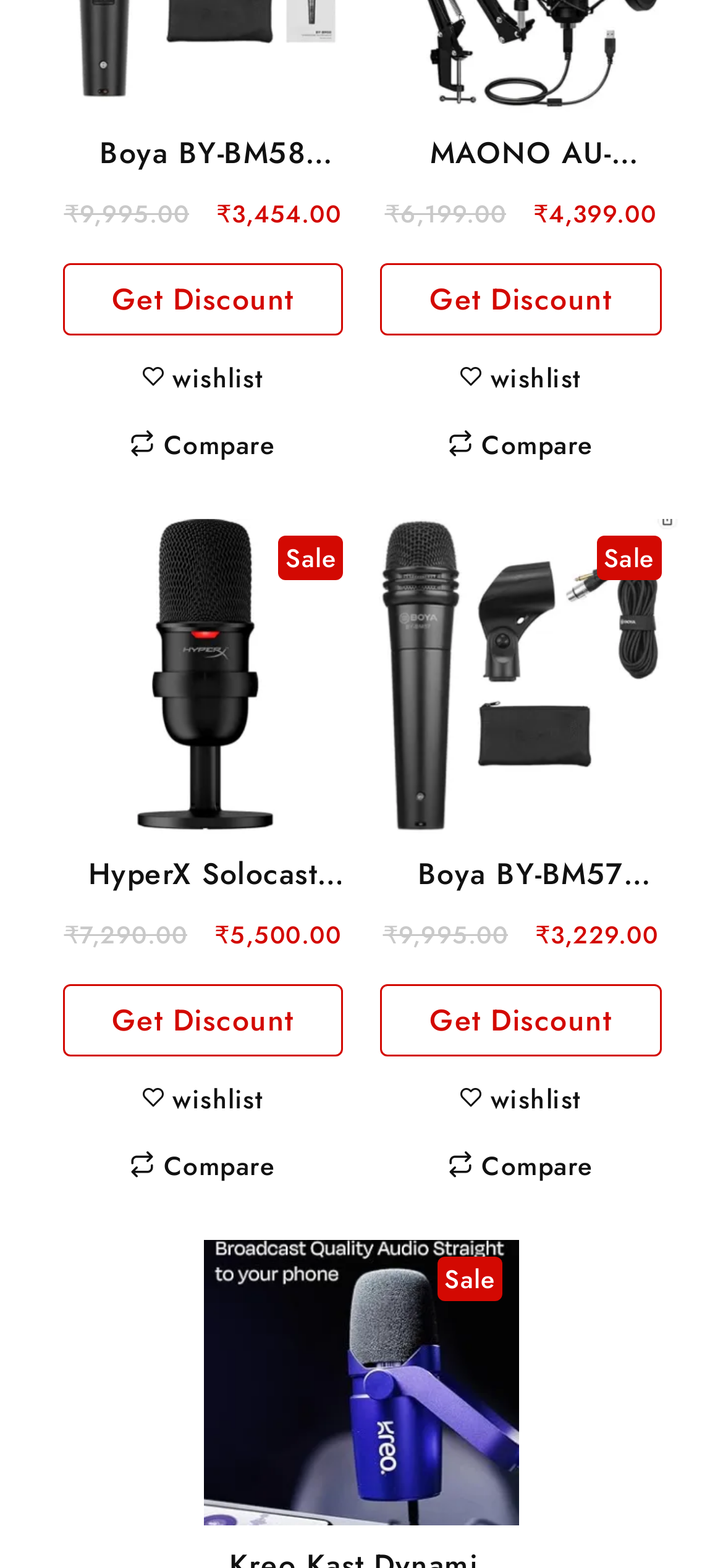Give a concise answer using only one word or phrase for this question:
What is the discount button text for HyperX Solocast microphone?

Get Discount